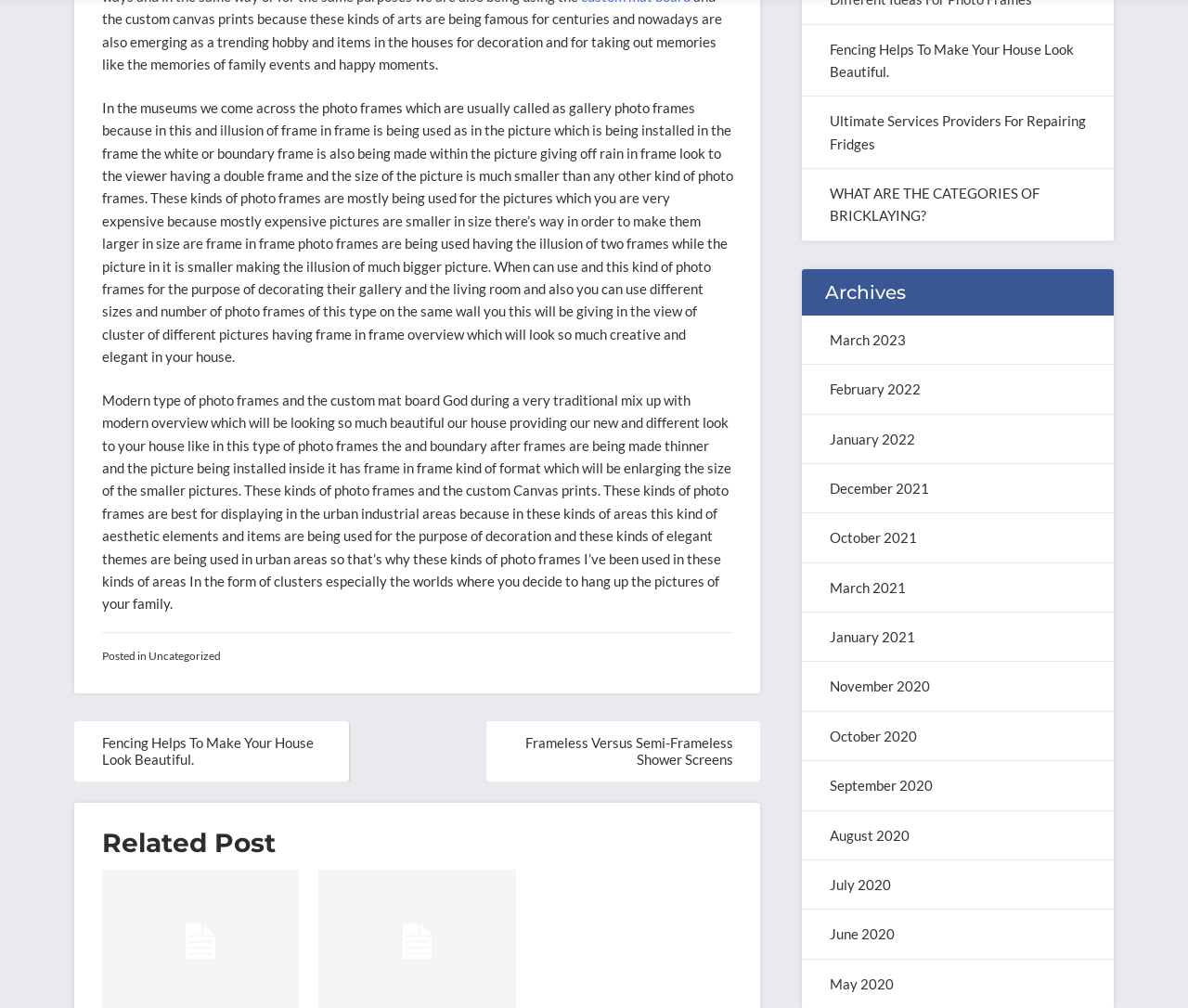Respond to the following question with a brief word or phrase:
Where are modern type of photo frames often used?

Urban industrial areas